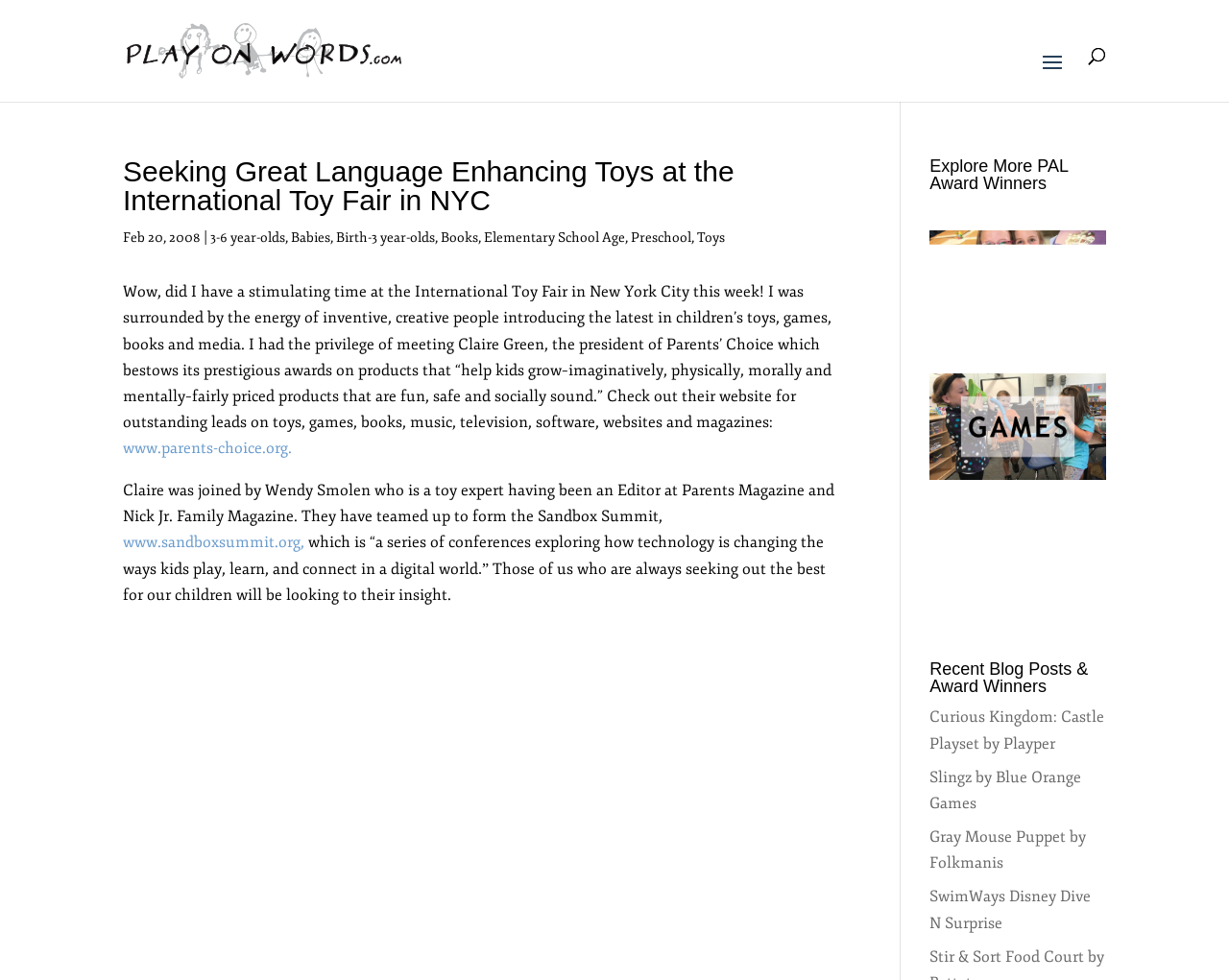Answer the question below with a single word or a brief phrase: 
How many recent blog posts are listed?

4